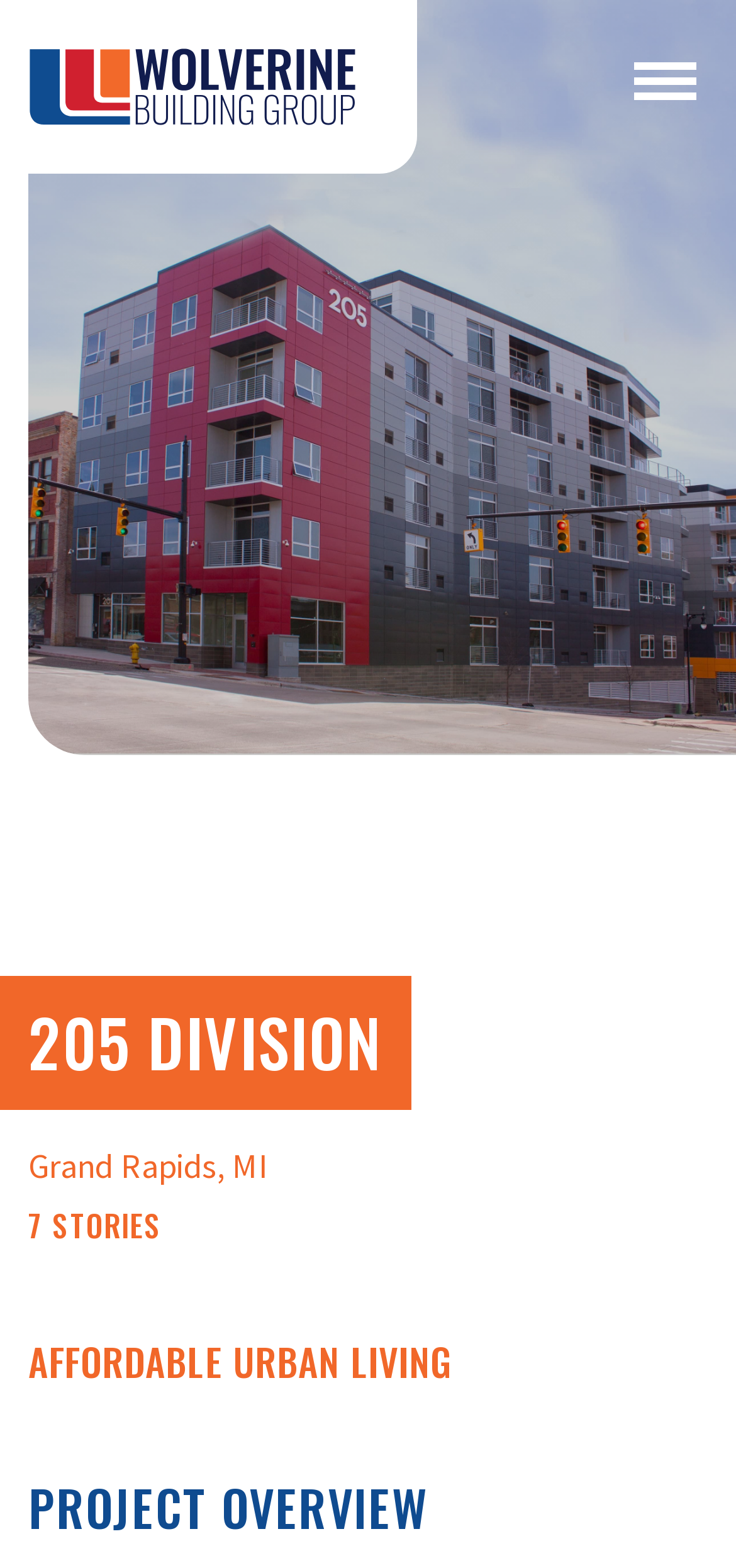Based on the element description "aria-label="Toggle Navigation"", predict the bounding box coordinates of the UI element.

[0.846, 0.039, 0.962, 0.065]